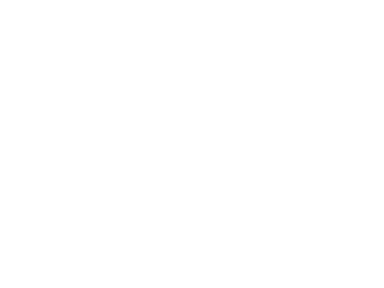What is the primary function of CNC machining?
Using the image, elaborate on the answer with as much detail as possible.

According to the caption, CNC machining involves the automated control of machine tools through computer programming, allowing for precision manufacturing of parts and components, which implies that the primary function of CNC machining is to automate the control of machine tools.